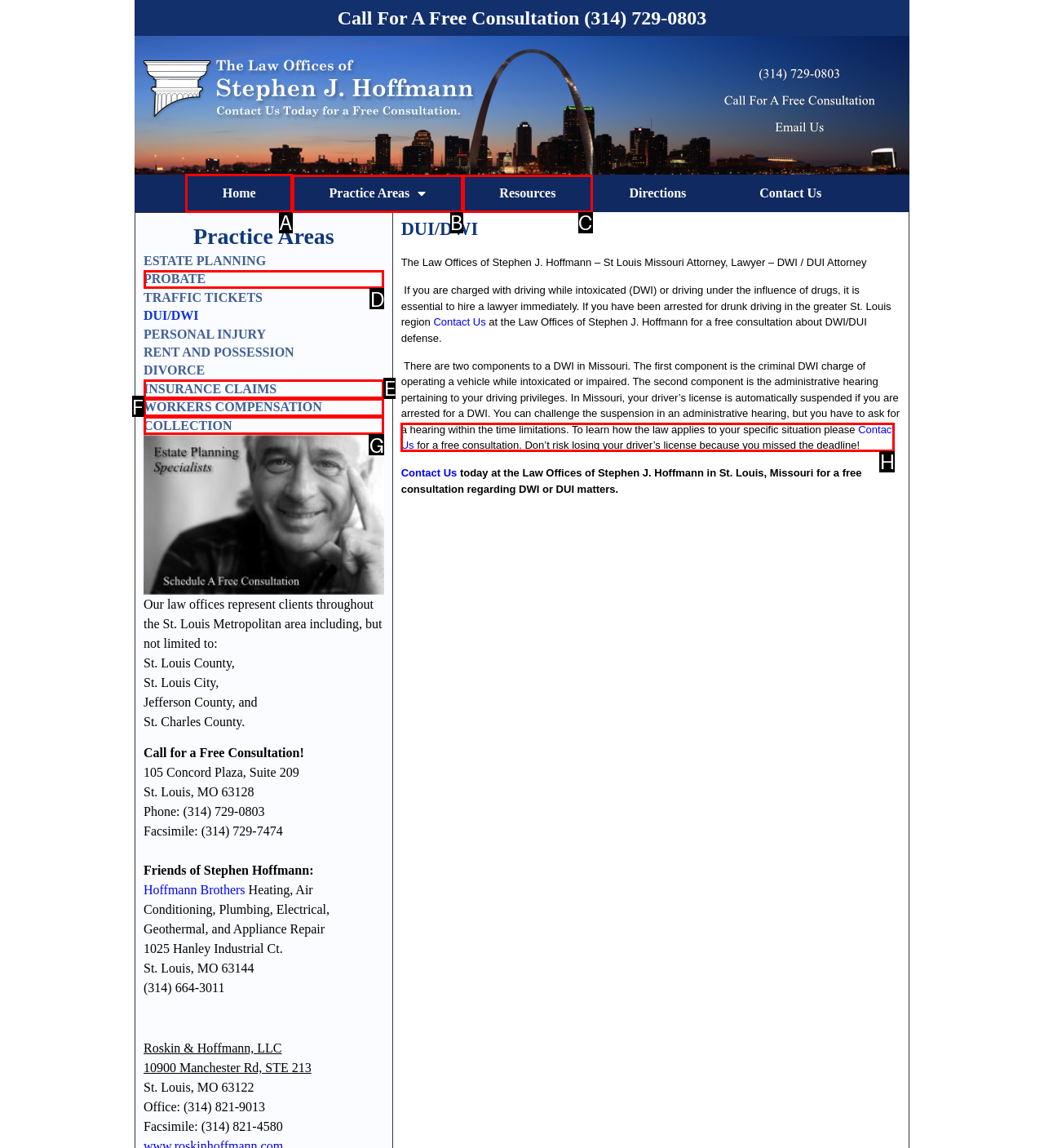Indicate the HTML element to be clicked to accomplish this task: Check out the article about MarkChart for macOS Respond using the letter of the correct option.

None